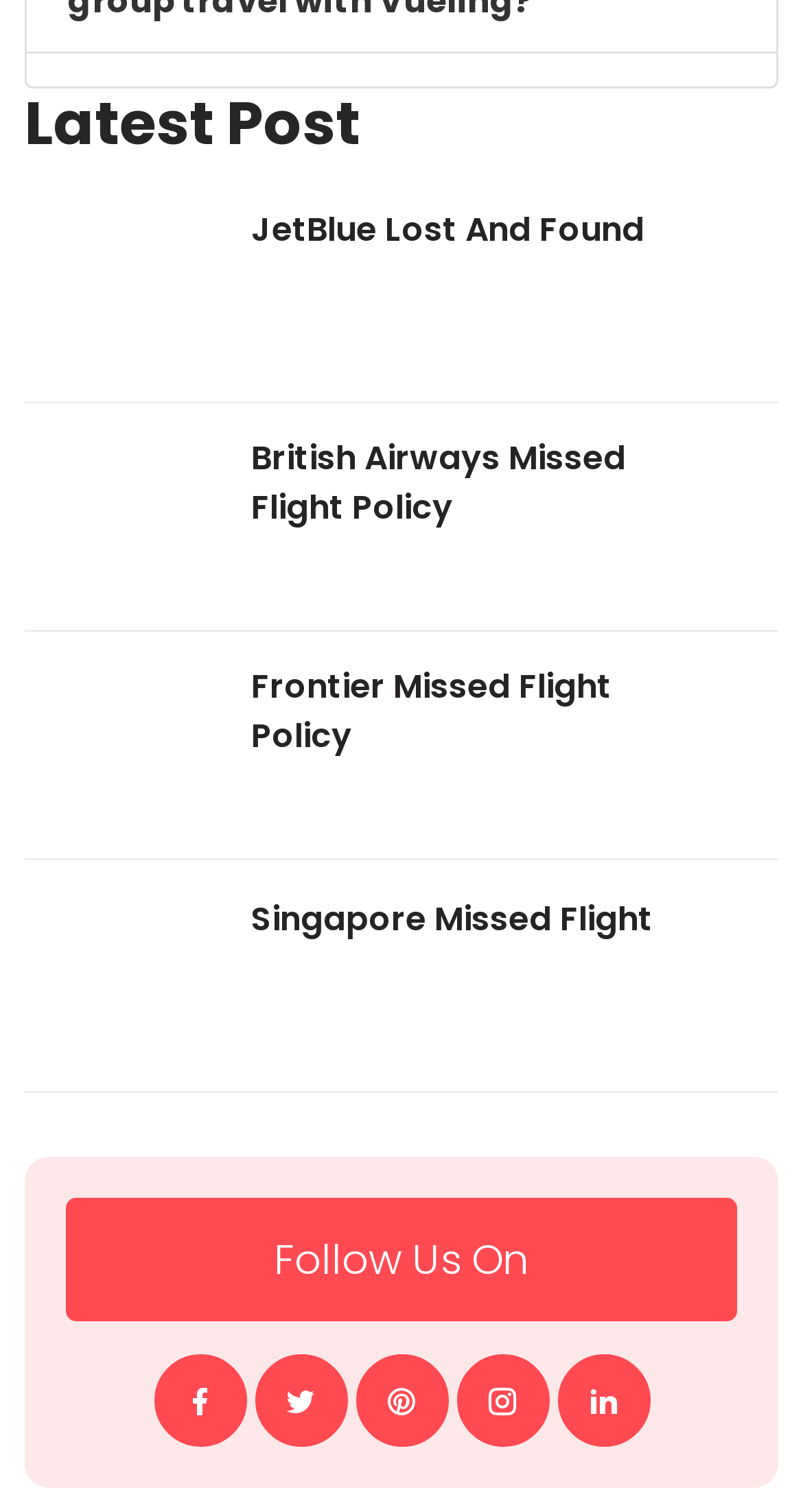Please determine the bounding box coordinates, formatted as (top-left x, top-left y, bottom-right x, bottom-right y), with all values as floating point numbers between 0 and 1. Identify the bounding box of the region described as: Follow Us On

[0.082, 0.792, 0.918, 0.874]